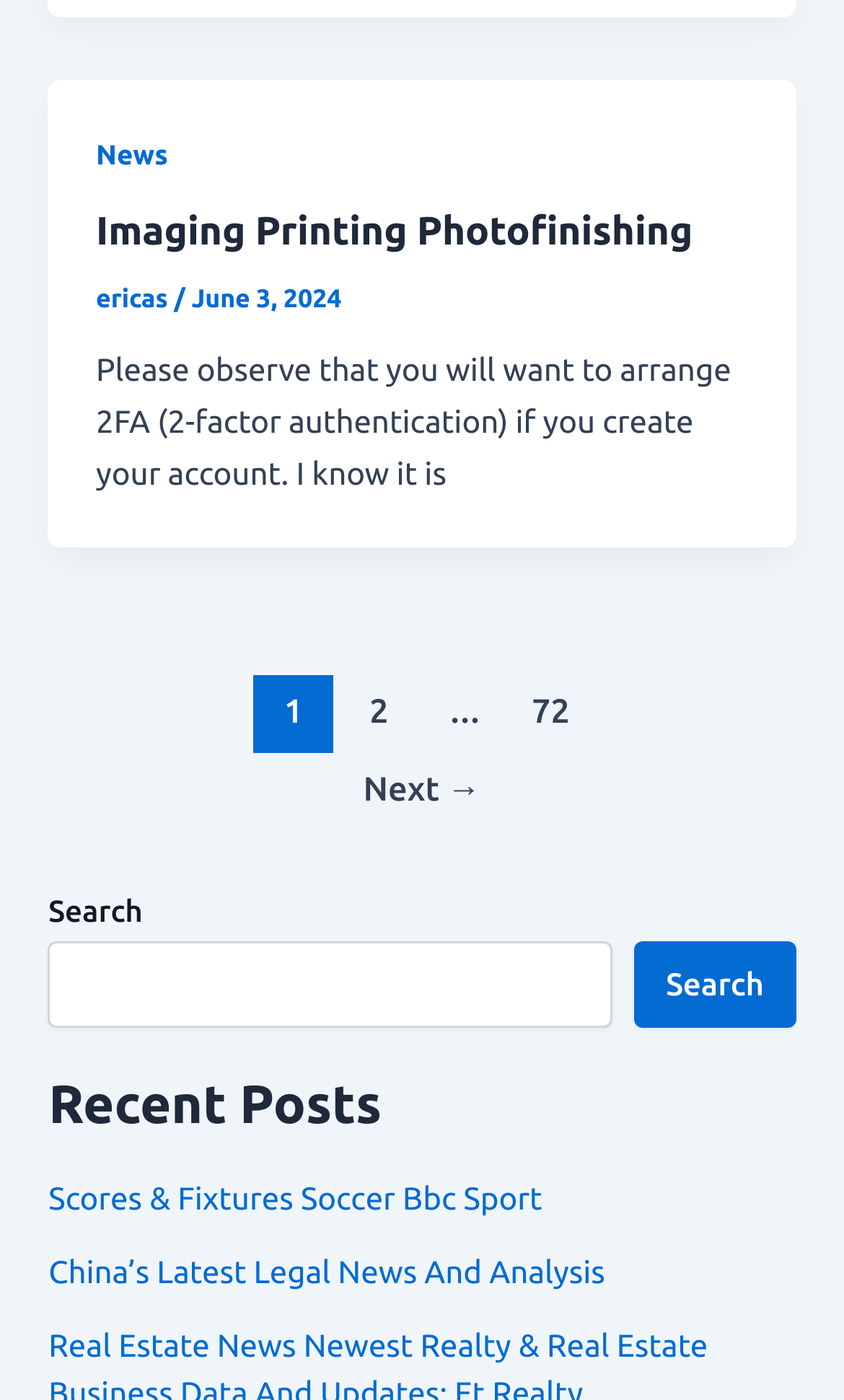Give a one-word or short-phrase answer to the following question: 
What is the author of the first article?

ericas